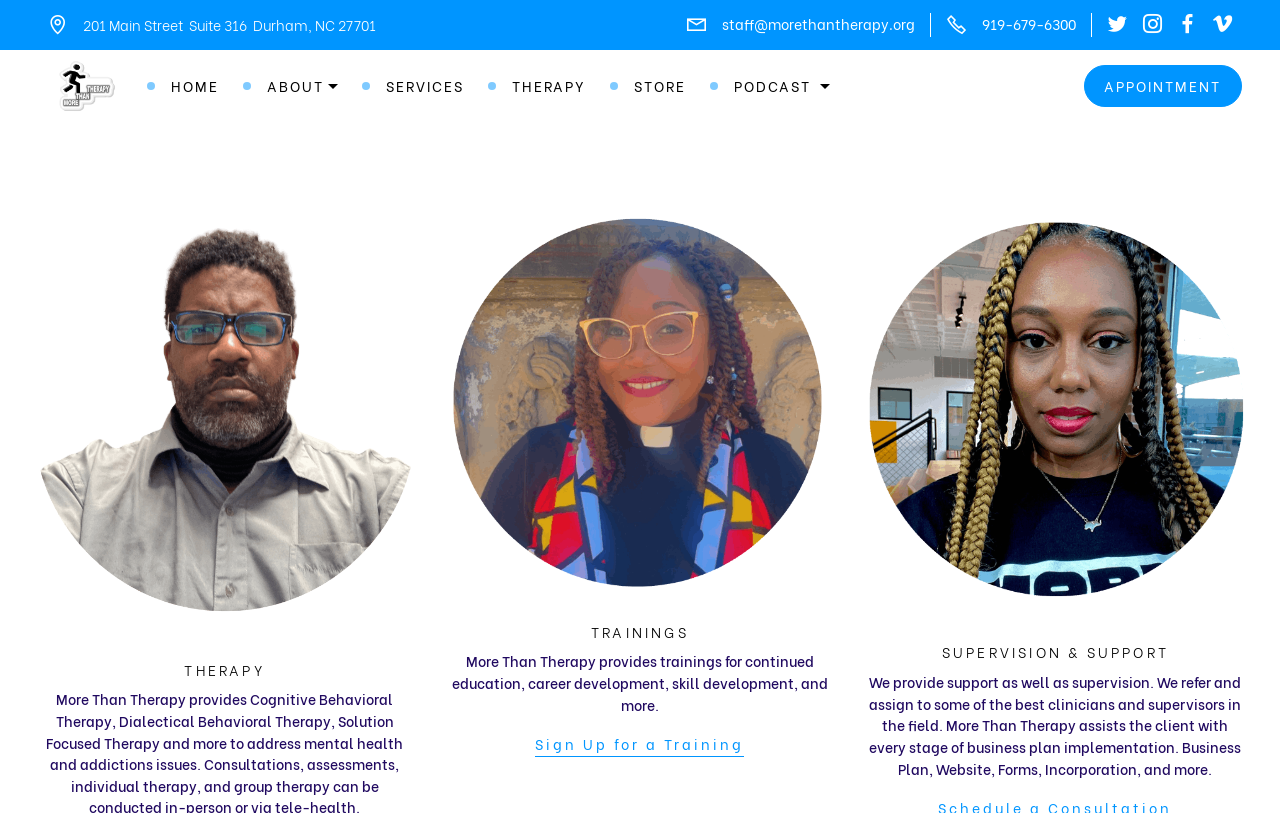Please indicate the bounding box coordinates of the element's region to be clicked to achieve the instruction: "Click the 'APPOINTMENT' link". Provide the coordinates as four float numbers between 0 and 1, i.e., [left, top, right, bottom].

[0.847, 0.079, 0.97, 0.132]